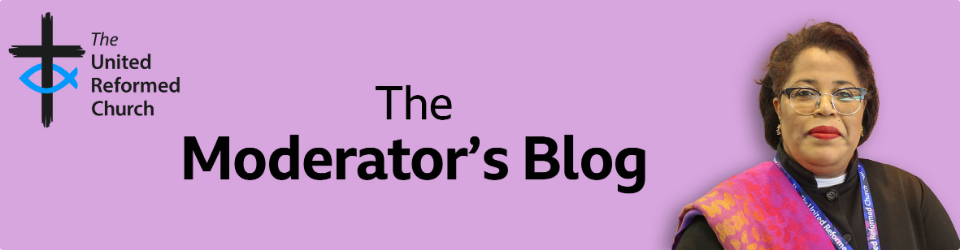What is the color of the moderator's stole?
Look at the screenshot and give a one-word or phrase answer.

vibrant pink